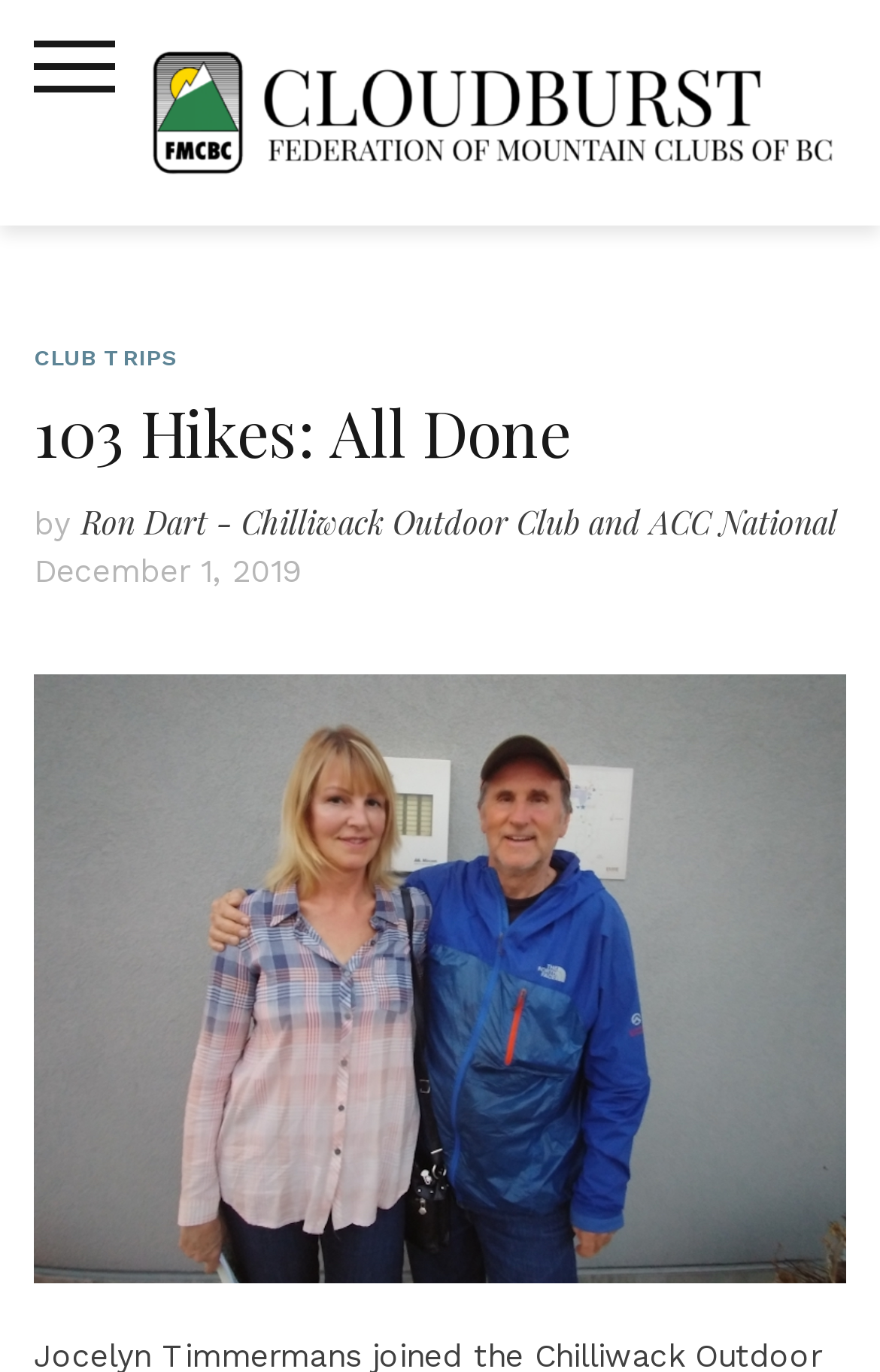Answer the question in a single word or phrase:
Who wrote the article?

Ron Dart